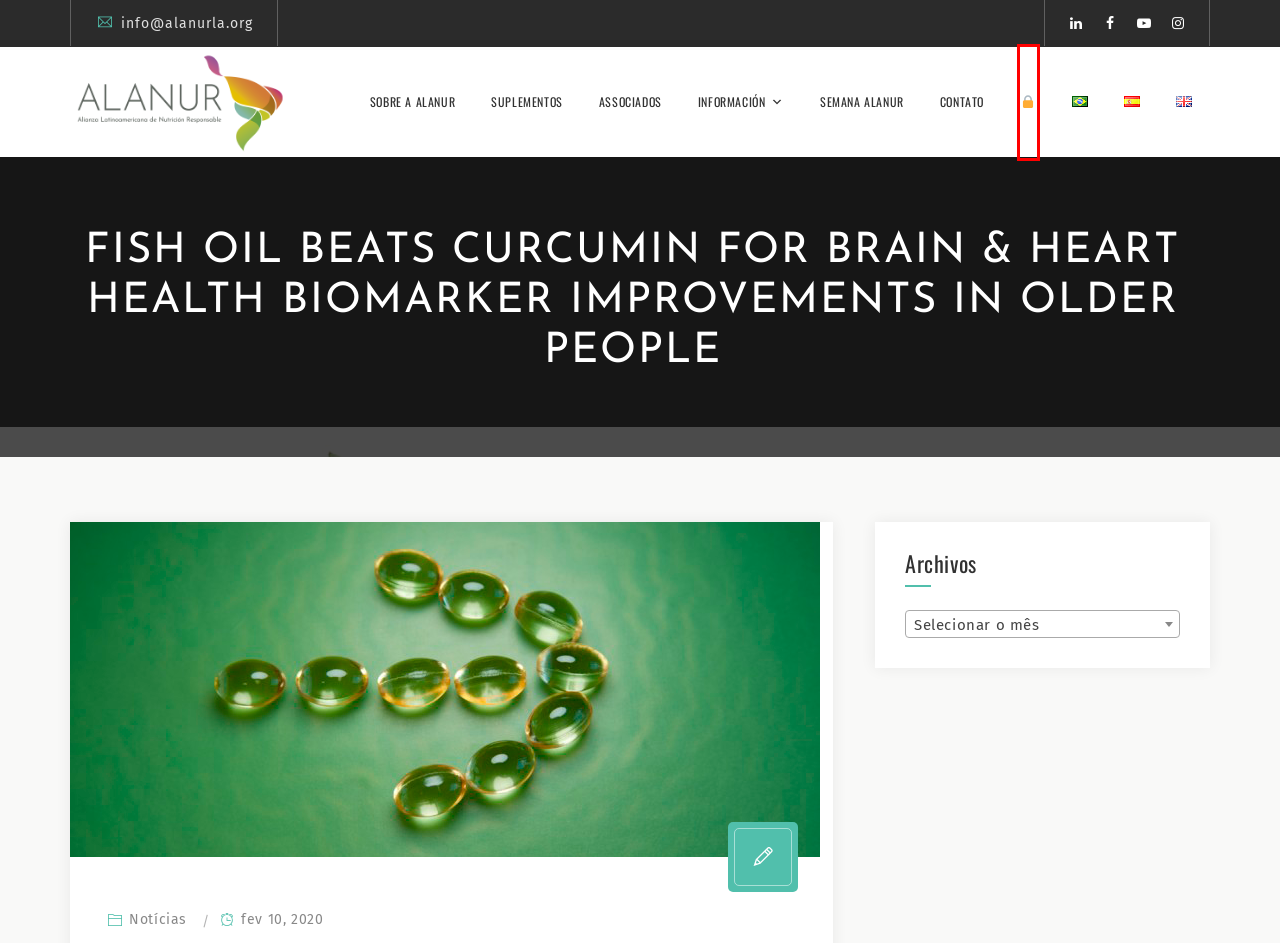Observe the webpage screenshot and focus on the red bounding box surrounding a UI element. Choose the most appropriate webpage description that corresponds to the new webpage after clicking the element in the bounding box. Here are the candidates:
A. ALANUR – Latin American Alliance for Responsible Nutrition
B. Suplementos alimenticios LATAM – ALANUR
C. Sobre a ALANUR – ALANUR
D. Contato – ALANUR
E. Associados – ALANUR
F. Bienvenidos a Alanur Asociados – ALANUR
G. ALANUR – Alianza Latinoamericana de Nutrición Responsable
H. ALANUR – Aliança Latino-americana de Nutrição Responsável

F